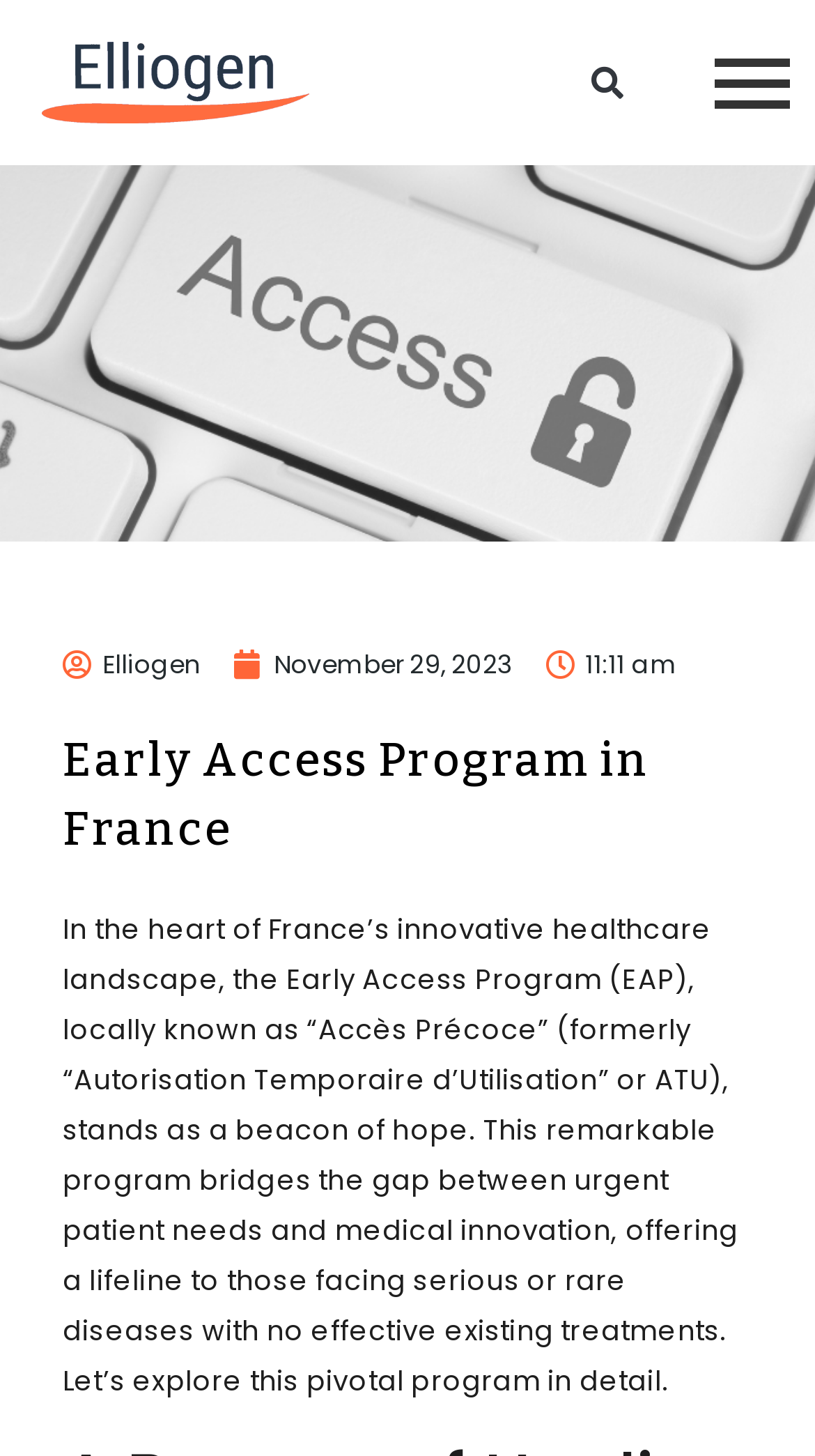Please extract the primary headline from the webpage.

Early Access Program in France